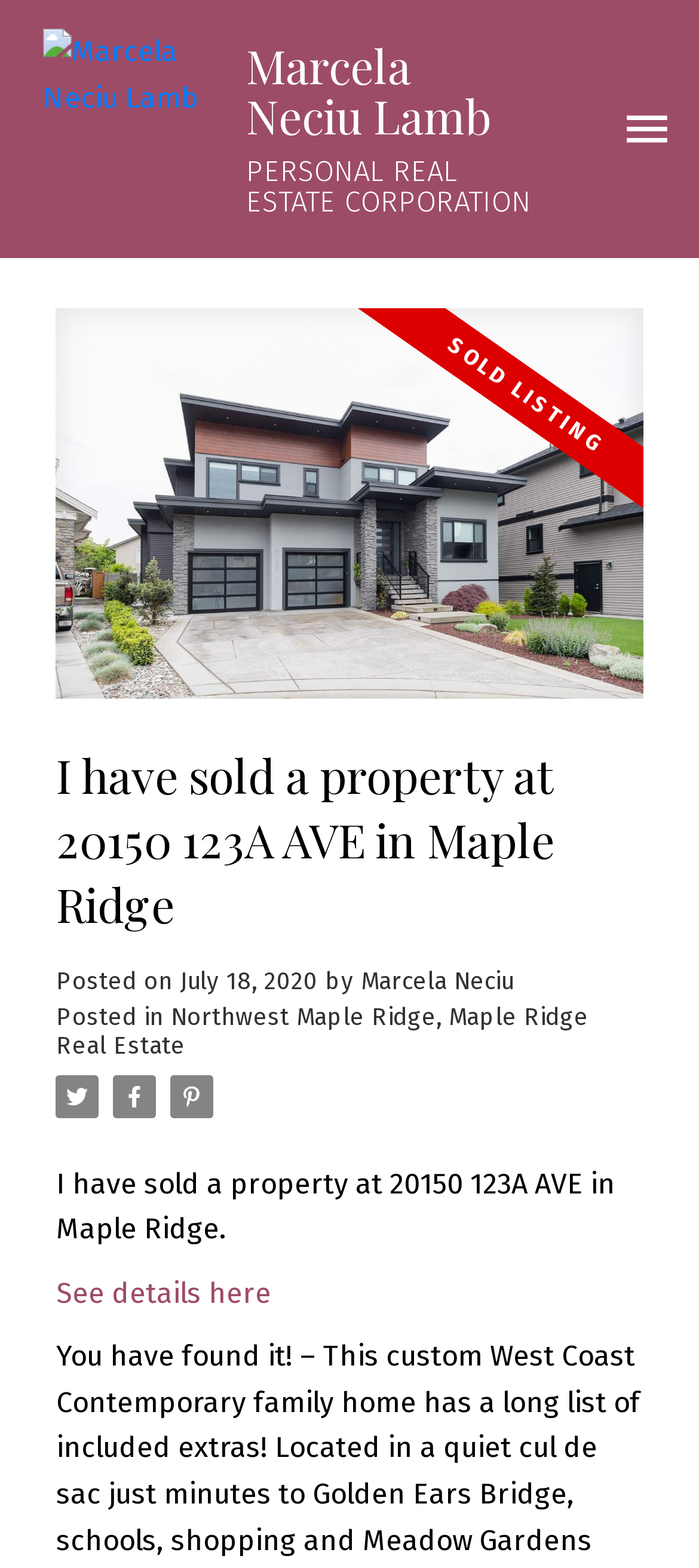Who is the real estate agent?
Examine the image closely and answer the question with as much detail as possible.

The real estate agent is identified as Marcela Neciu Lamb, which is mentioned in the heading and link elements on the webpage, along with her company name 'PERSONAL REAL ESTATE CORPORATION'.